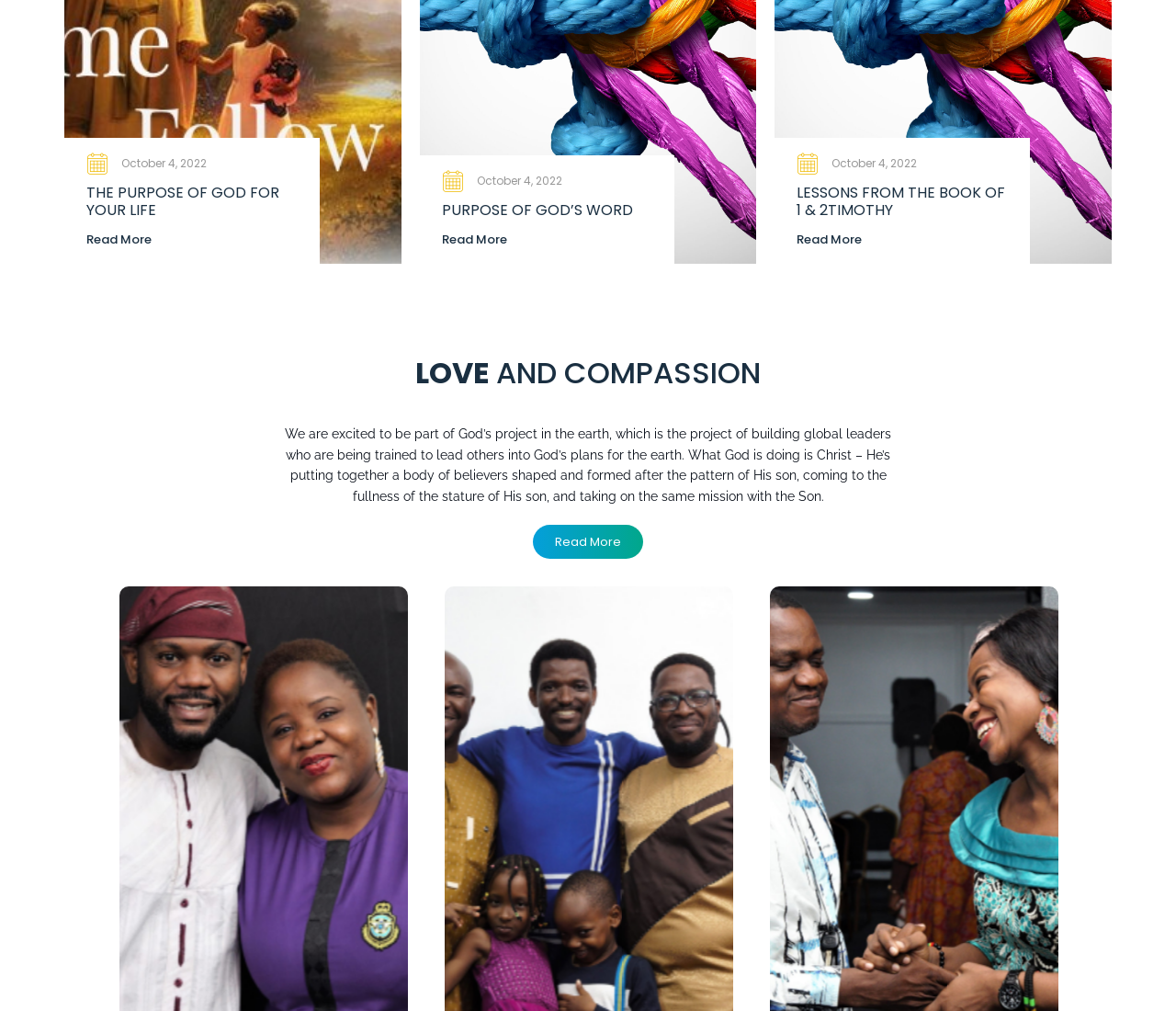Please provide a detailed answer to the question below by examining the image:
How many images are on the page?

I counted the number of image elements on the page and found three of them, each located above a heading element.